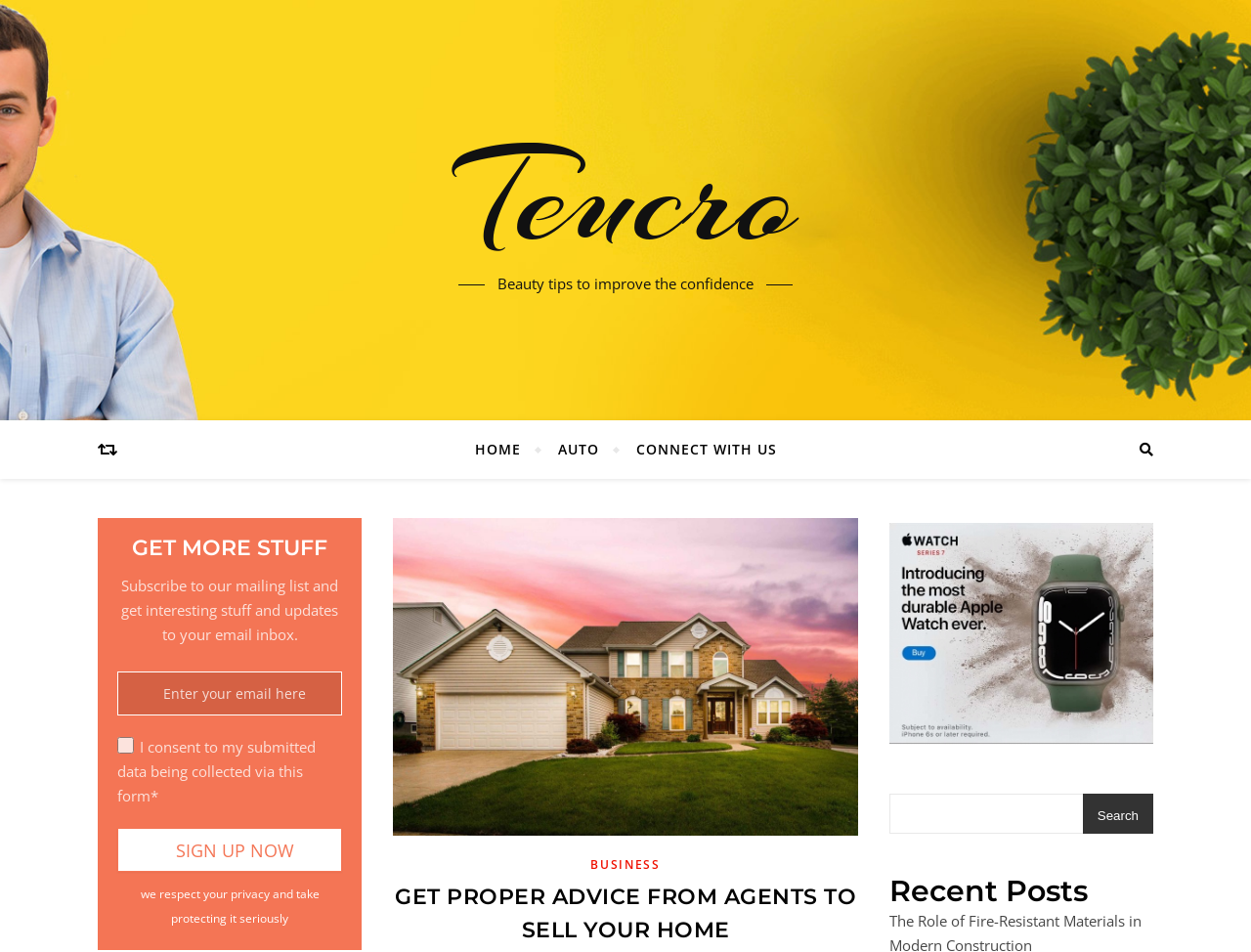Find the bounding box coordinates for the UI element that matches this description: "parent_node: Search name="s"".

[0.711, 0.833, 0.922, 0.875]